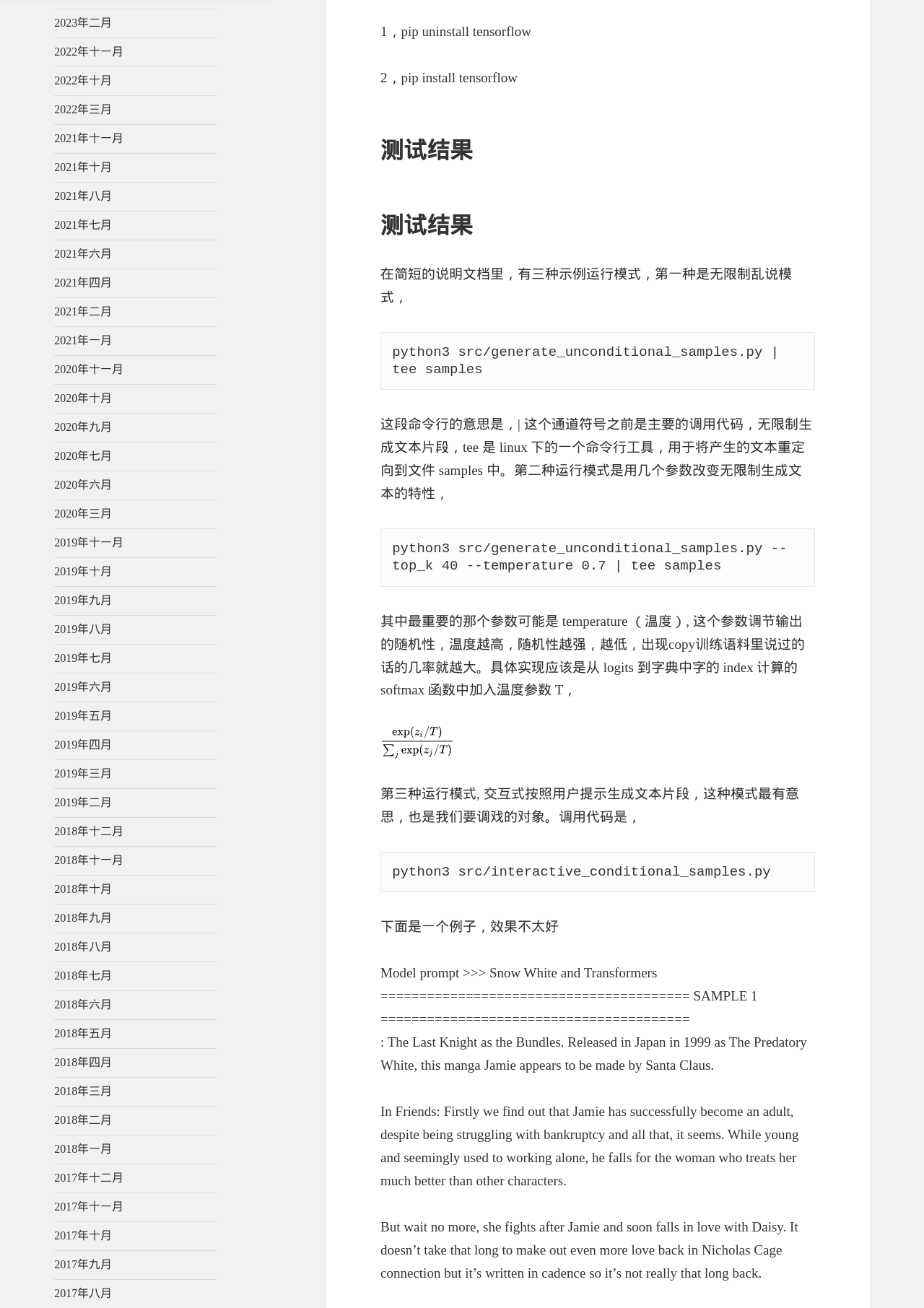What is the purpose of the tee command in the example?
Give a detailed and exhaustive answer to the question.

The tee command is used in the example to redirect the output of the program to a file named 'samples', while also displaying it on the screen. This allows the user to save the generated text to a file for later reference.